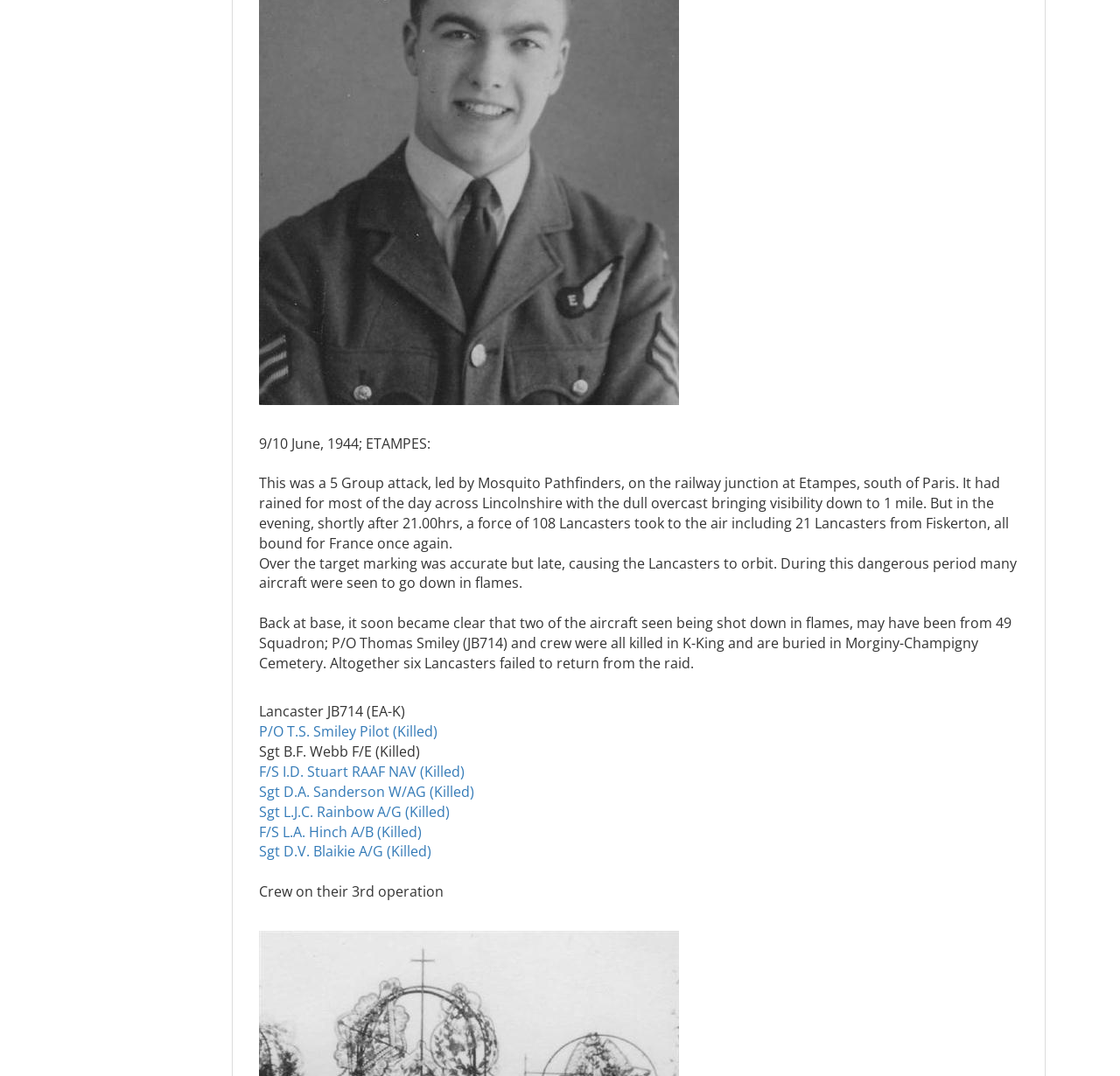What was the fate of P/O Thomas Smiley and his crew?
Answer the question based on the image using a single word or a brief phrase.

Killed